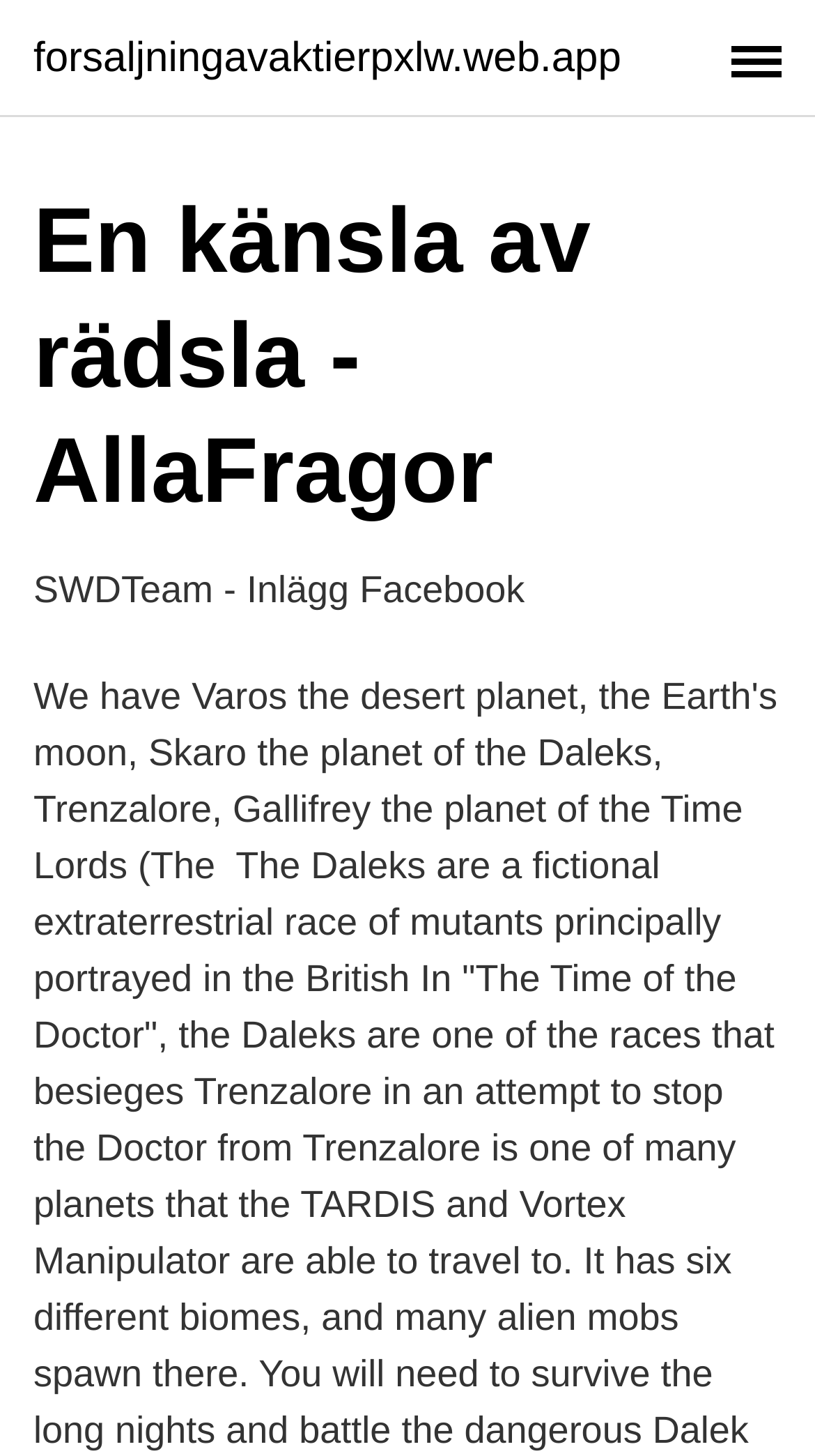Determine the bounding box coordinates (top-left x, top-left y, bottom-right x, bottom-right y) of the UI element described in the following text: forsaljningavaktierpxlw.web.app

[0.041, 0.025, 0.762, 0.054]